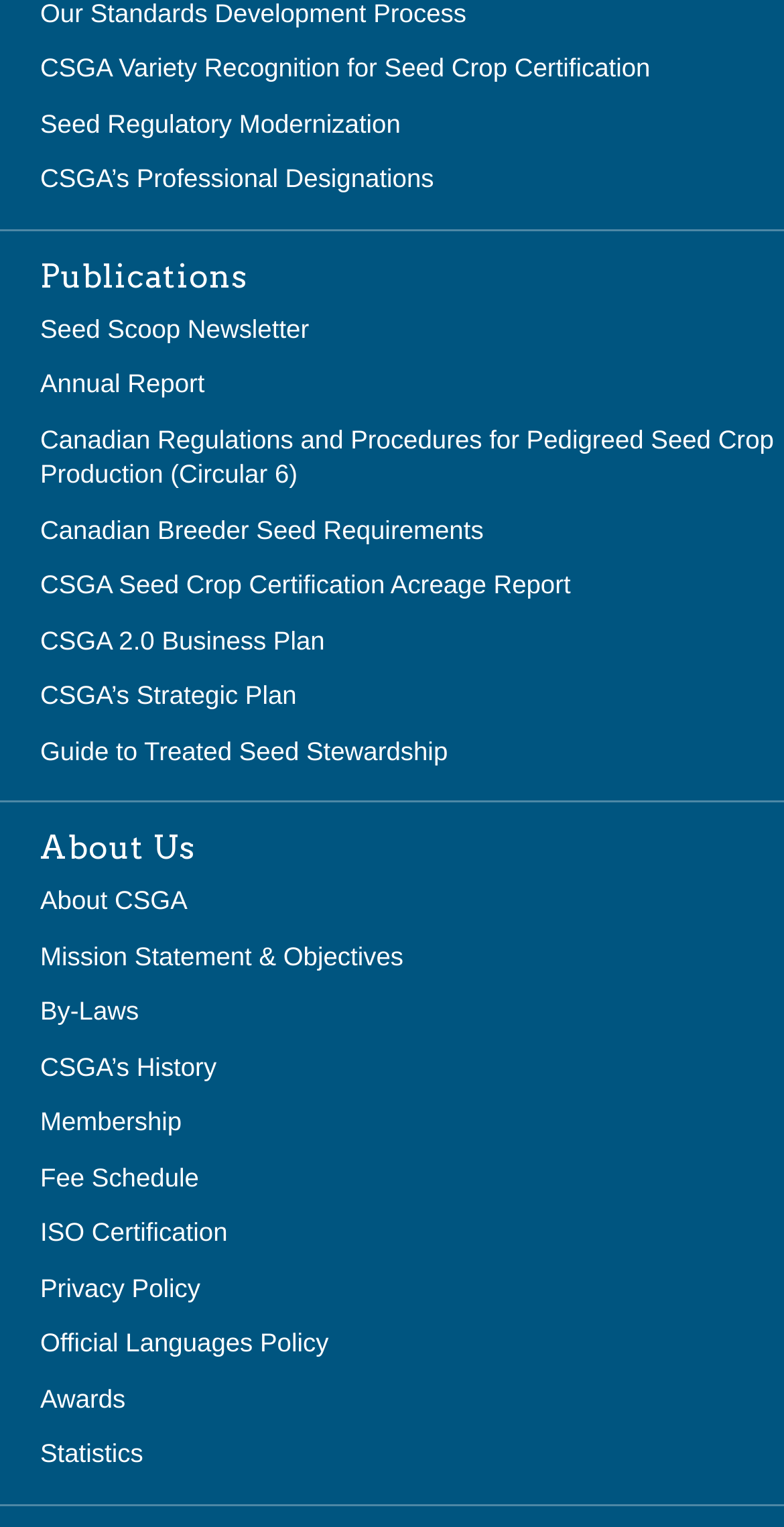Please answer the following question using a single word or phrase: 
What is the heading above the 'Seed Scoop Newsletter' link?

Publications